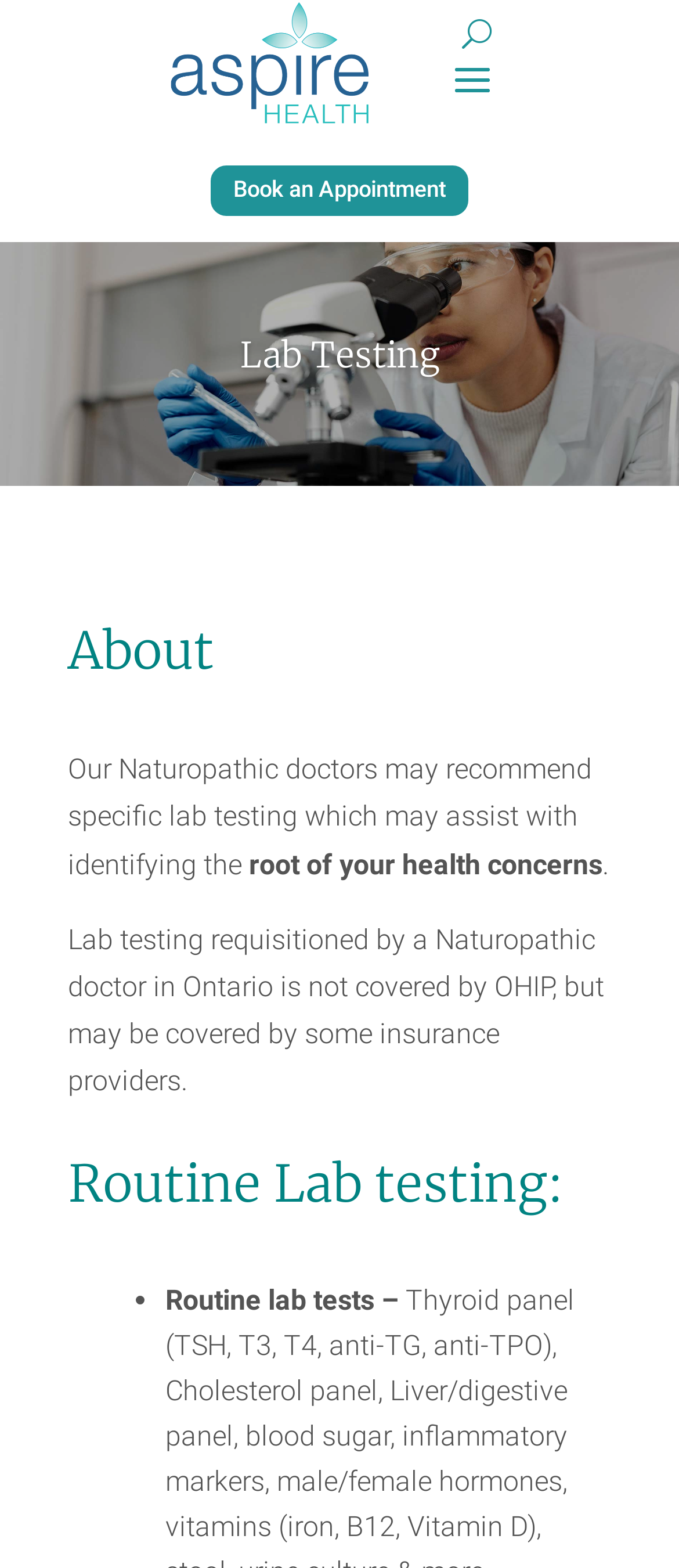From the given element description: "Lab Testing", find the bounding box for the UI element. Provide the coordinates as four float numbers between 0 and 1, in the order [left, top, right, bottom].

[0.353, 0.213, 0.647, 0.24]